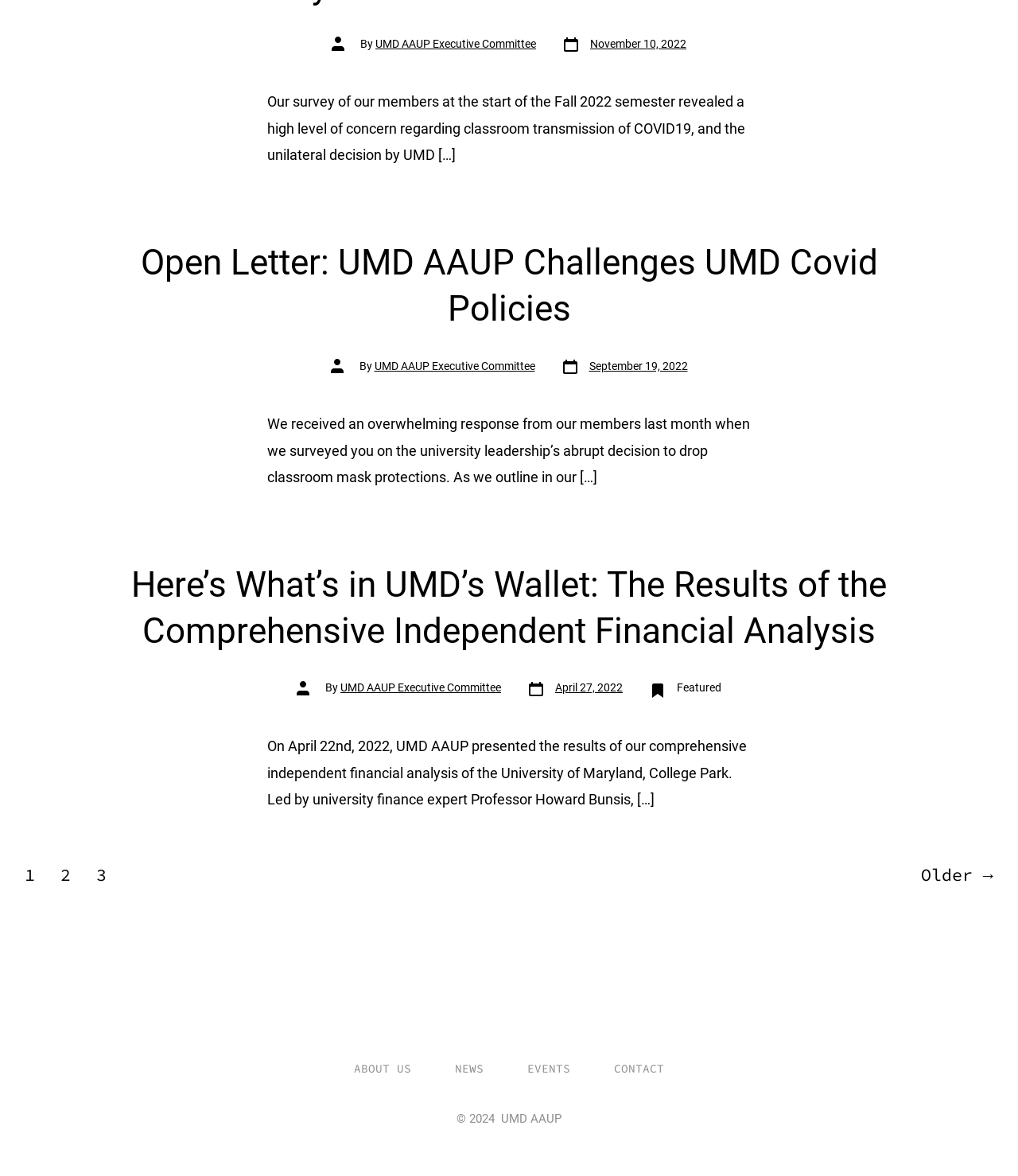Please identify the bounding box coordinates of the element's region that I should click in order to complete the following instruction: "Click on the 'ABOUT US' link in the footer". The bounding box coordinates consist of four float numbers between 0 and 1, i.e., [left, top, right, bottom].

[0.327, 0.896, 0.424, 0.921]